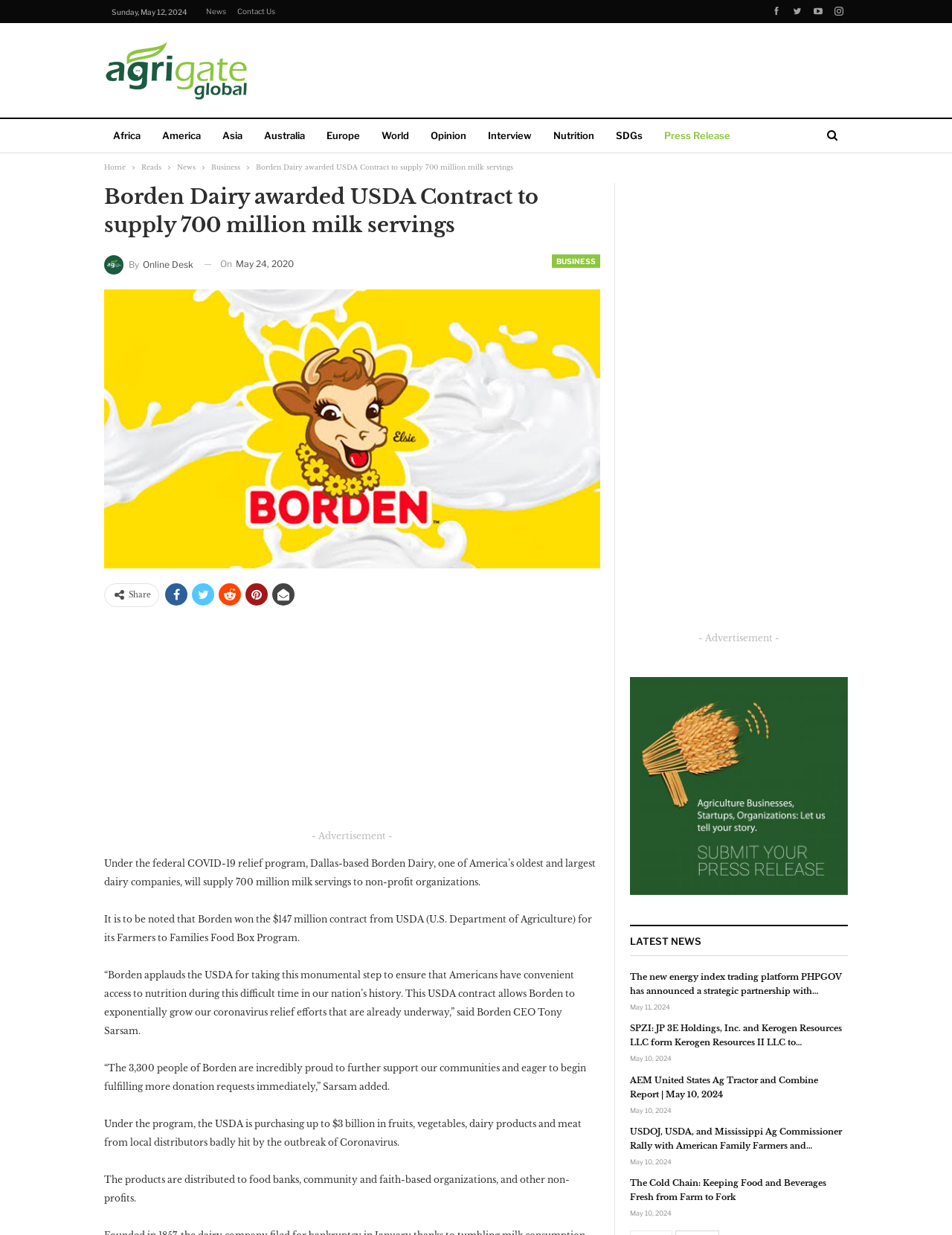Produce a meticulous description of the webpage.

The webpage is about Borden Dairy, a dairy company, being awarded a USDA contract to supply 700 million milk servings to non-profit organizations under the federal COVID-19 relief program. 

At the top of the page, there are several links to other websites, including "뀀", "뀁", "뀈", and "뀘". Below these links, there is a date "Sunday, May 12, 2024" and links to "News" and "Contact Us". 

On the left side of the page, there is a layout table with a link to "Agrigate Global" and an image of the same name. Below this, there is a complementary section with an advertisement iframe. 

On the right side of the page, there are links to different regions, including "Africa", "America", "Asia", "Australia", "Europe", and "World", as well as links to "Opinion", "Interview", "Nutrition", "SDGs", and "Press Release". 

In the main content area, there is a navigation section with breadcrumbs, including links to "Home", "Reads", "News", and "Business". Below this, there is a heading "Borden Dairy awarded USDA Contract to supply 700 million milk servings" and links to "BUSINESS" and "By Online Desk". 

The main article is divided into several paragraphs, describing how Borden Dairy will supply 700 million milk servings to non-profit organizations under the federal COVID-19 relief program. The article also quotes Borden CEO Tony Sarsam, who expresses pride in supporting communities and eagerness to begin fulfilling donation requests. 

Below the main article, there are several advertisements, including iframes and static text "- Advertisement -". 

On the right side of the page, there is a section with the latest news, including links to several news articles, such as "The new energy index trading platform PHPGOV has announced a strategic partnership with…" and "AEM United States Ag Tractor and Combine Report | May 10, 2024". Each news article has a corresponding date, such as "May 11, 2024" and "May 10, 2024".